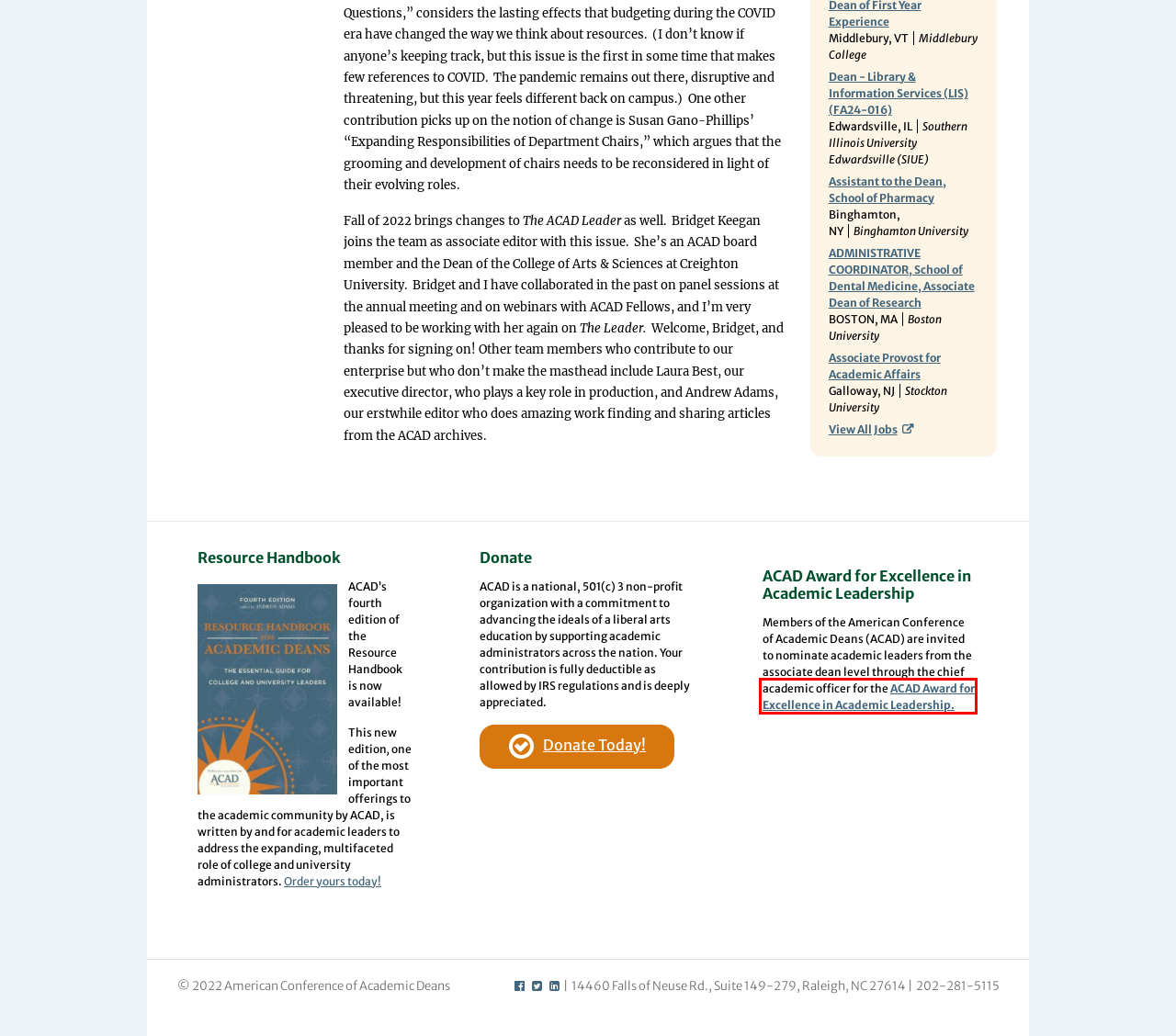You are provided a screenshot of a webpage featuring a red bounding box around a UI element. Choose the webpage description that most accurately represents the new webpage after clicking the element within the red bounding box. Here are the candidates:
A. The ACAD Leader
B. The Resource Handbook for Academic Deans - ACAD
C. Contact - ACAD
D. Annual Award - ACAD
E. Explore Resources - ACAD
F. Resources - ACAD
G. Partners - ACAD
H. Home Page - ACAD

D